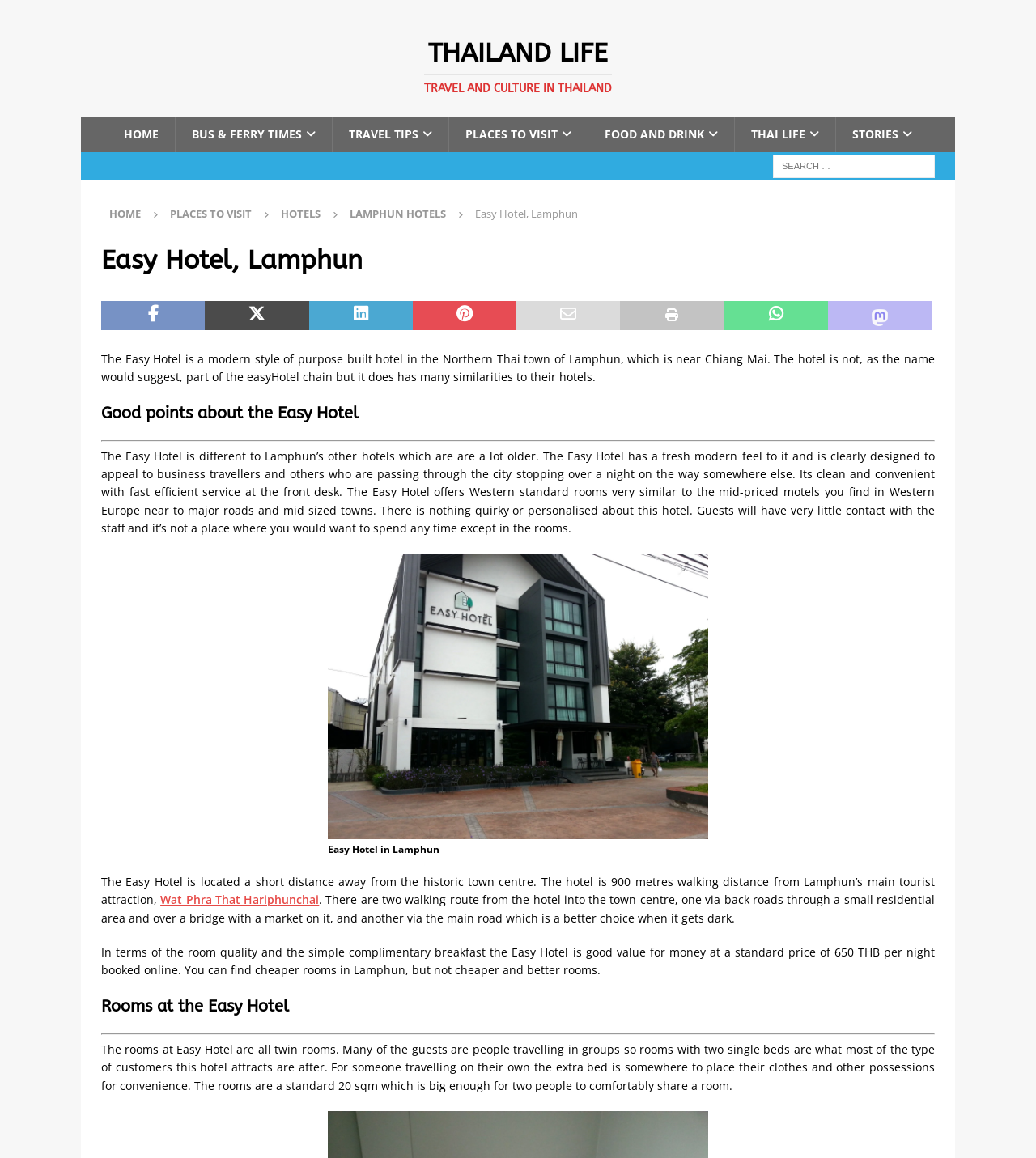How far is the Easy Hotel from Lamphun's main tourist attraction?
Look at the image and respond with a single word or a short phrase.

900 metres